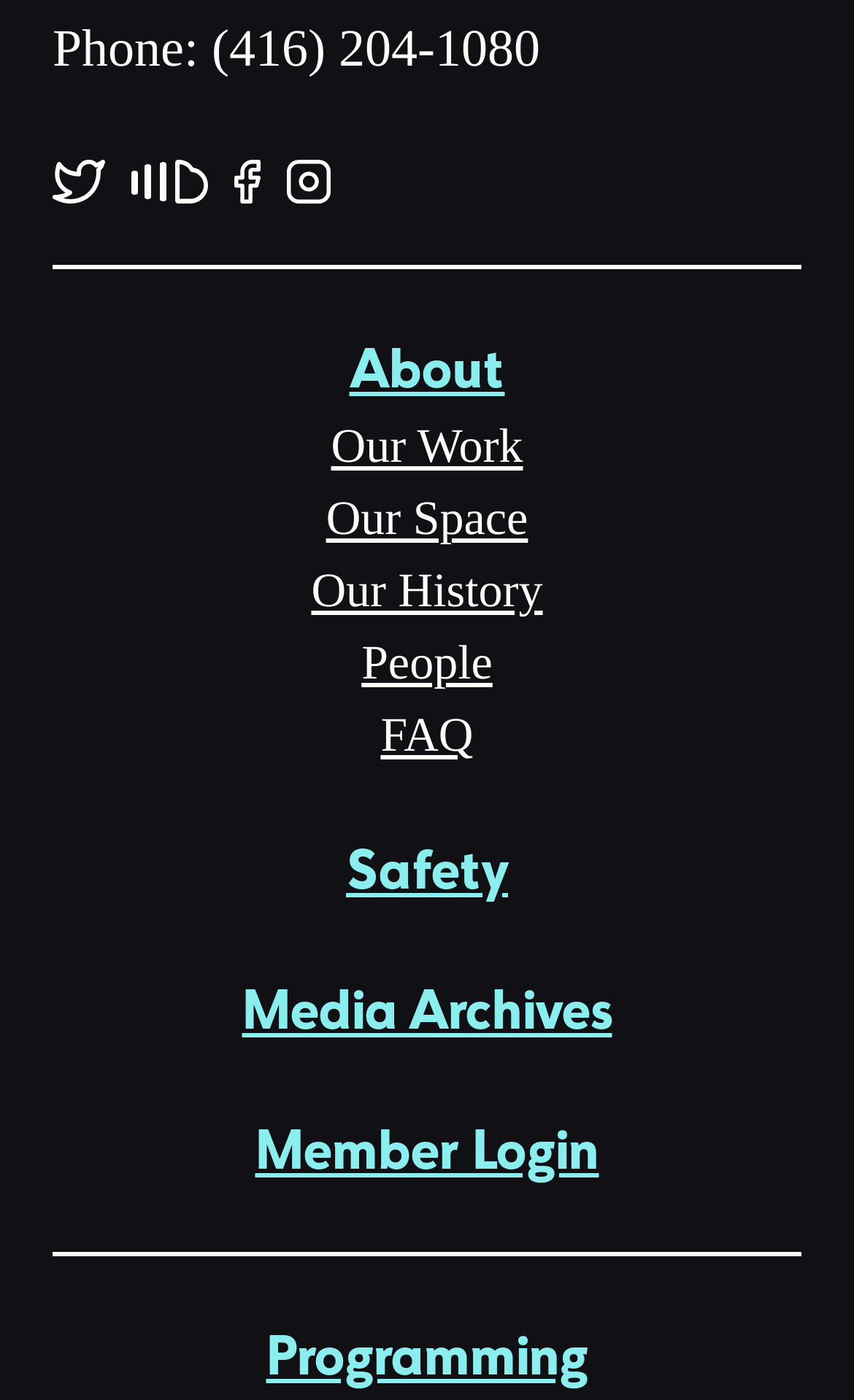How many main navigation links are there?
Please provide a detailed and comprehensive answer to the question.

I counted the number of main navigation links by looking at the links that are not social media links, which are About, Our Work, Our Space, Our History, People, FAQ, Safety, and Media Archives.